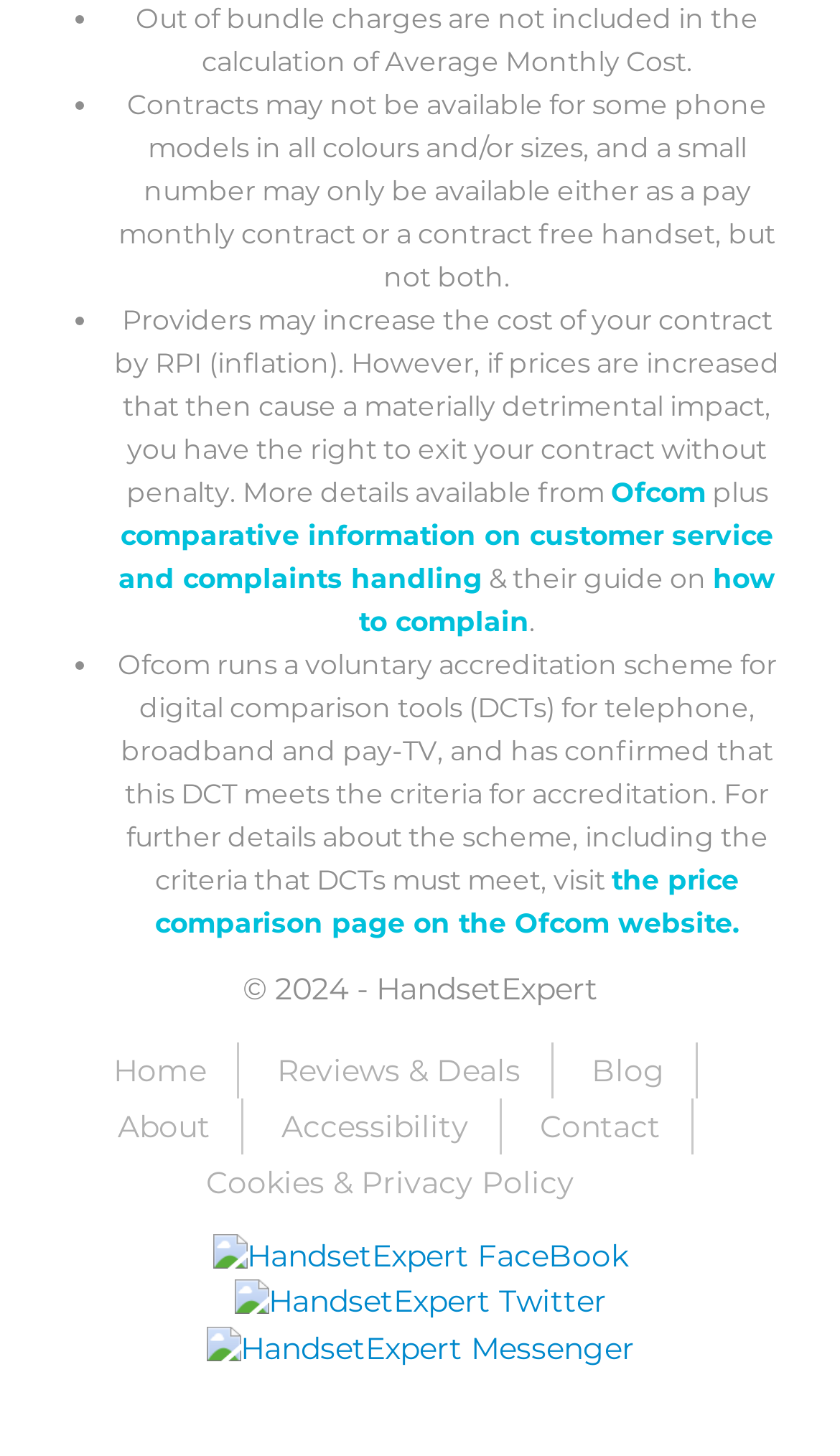Answer briefly with one word or phrase:
What is the website about?

Phone contracts and handsets